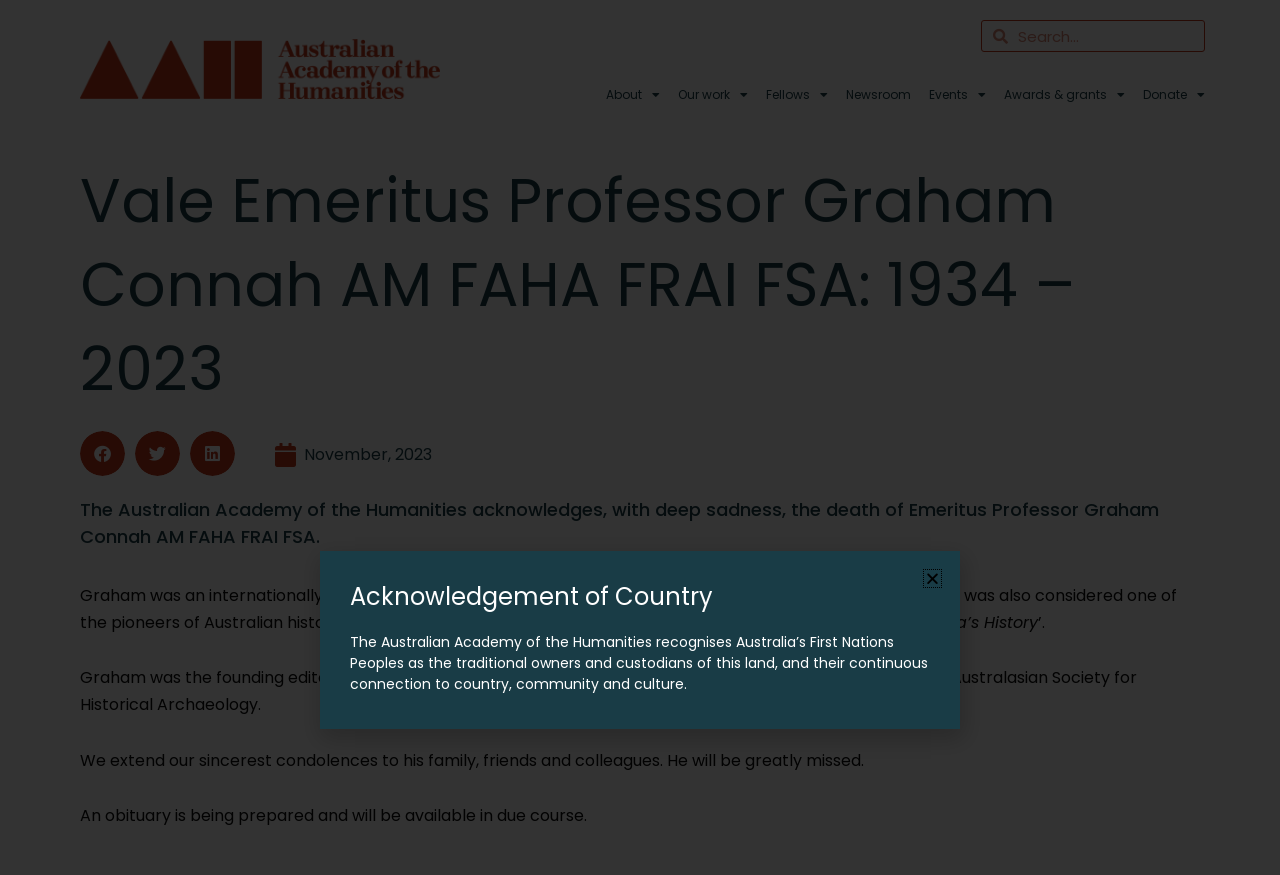What is the main heading displayed on the webpage? Please provide the text.

Vale Emeritus Professor Graham Connah AM FAHA FRAI FSA: 1934 – 2023